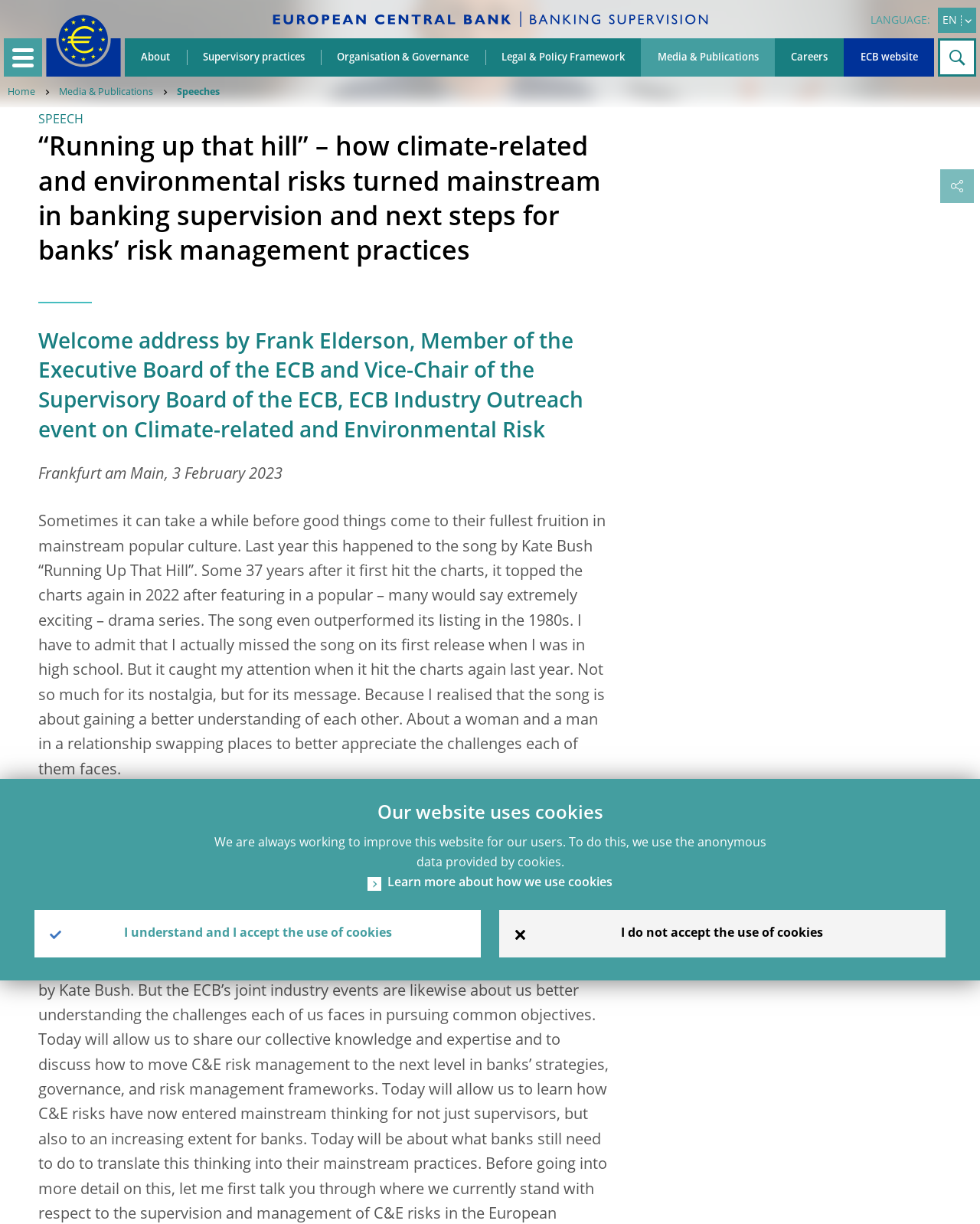Find the bounding box coordinates corresponding to the UI element with the description: "LANGUAGE: EN". The coordinates should be formatted as [left, top, right, bottom], with values as floats between 0 and 1.

[0.887, 0.006, 0.996, 0.027]